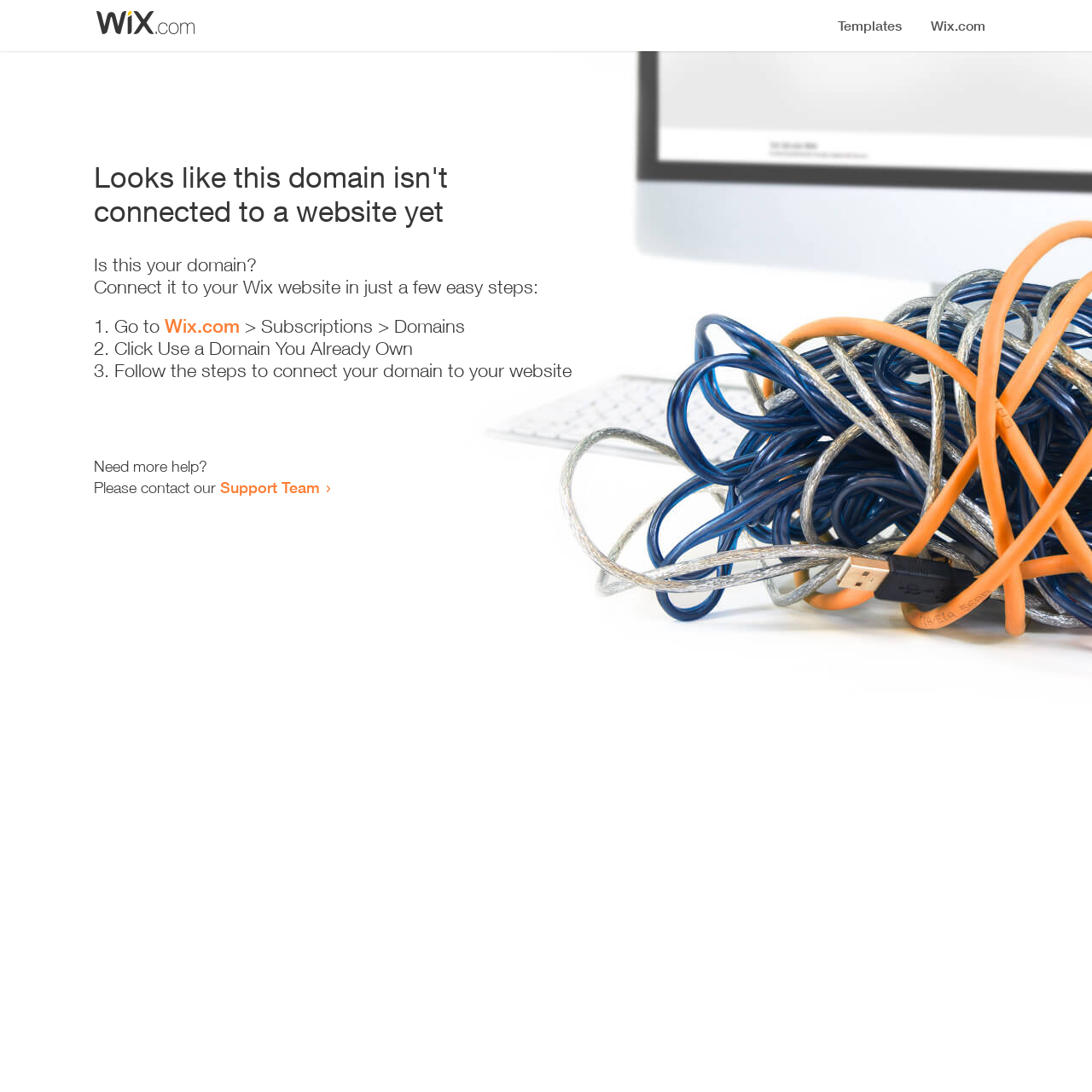How many steps are required to connect the domain to a website?
Based on the image, answer the question with as much detail as possible.

The webpage provides a list of instructions to connect the domain to a website, which consists of three steps: going to Wix.com, clicking 'Use a Domain You Already Own', and following the steps to connect the domain to the website.